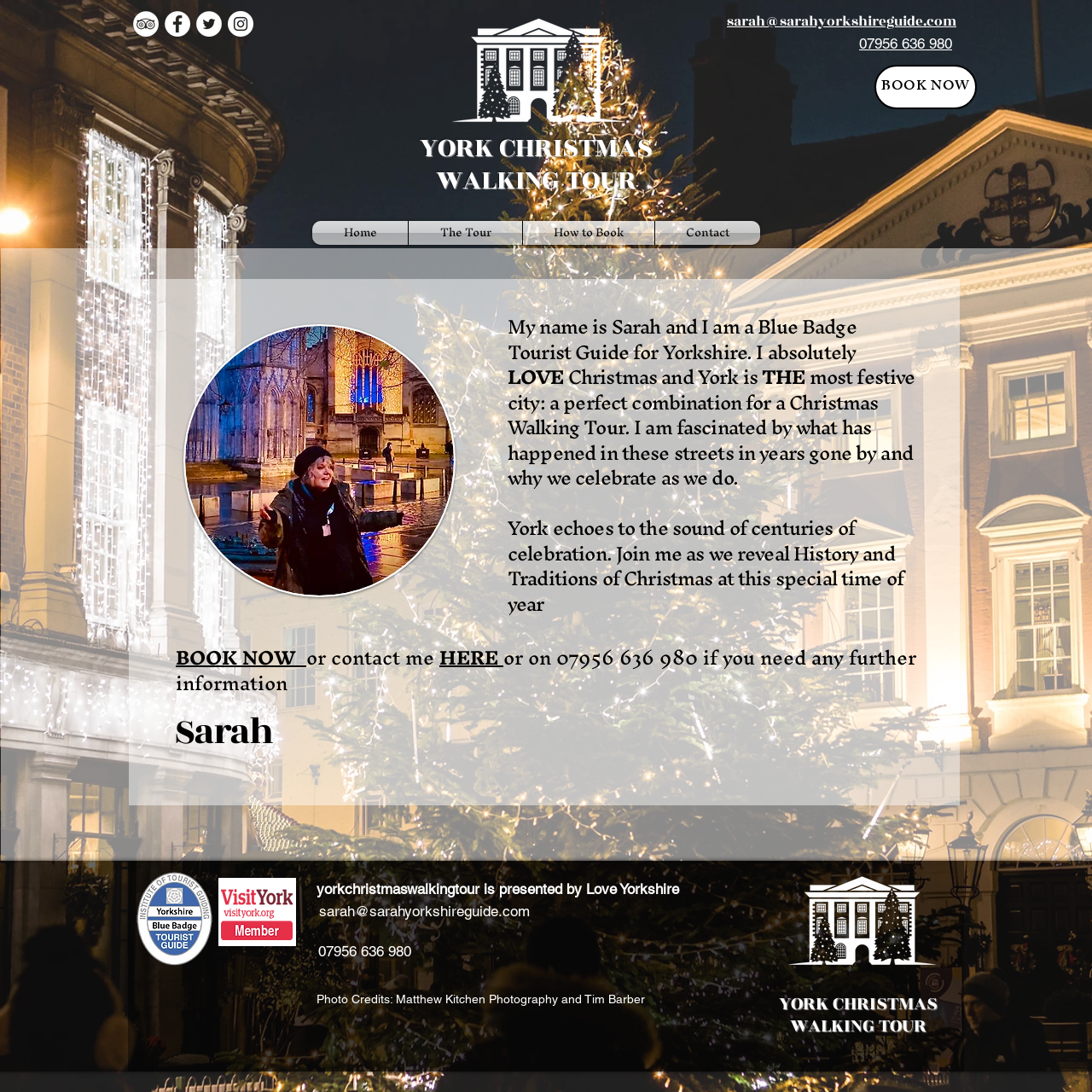Find the bounding box coordinates of the element to click in order to complete this instruction: "Book a tour by calling 07956 636 980". The bounding box coordinates must be four float numbers between 0 and 1, denoted as [left, top, right, bottom].

[0.787, 0.034, 0.872, 0.049]